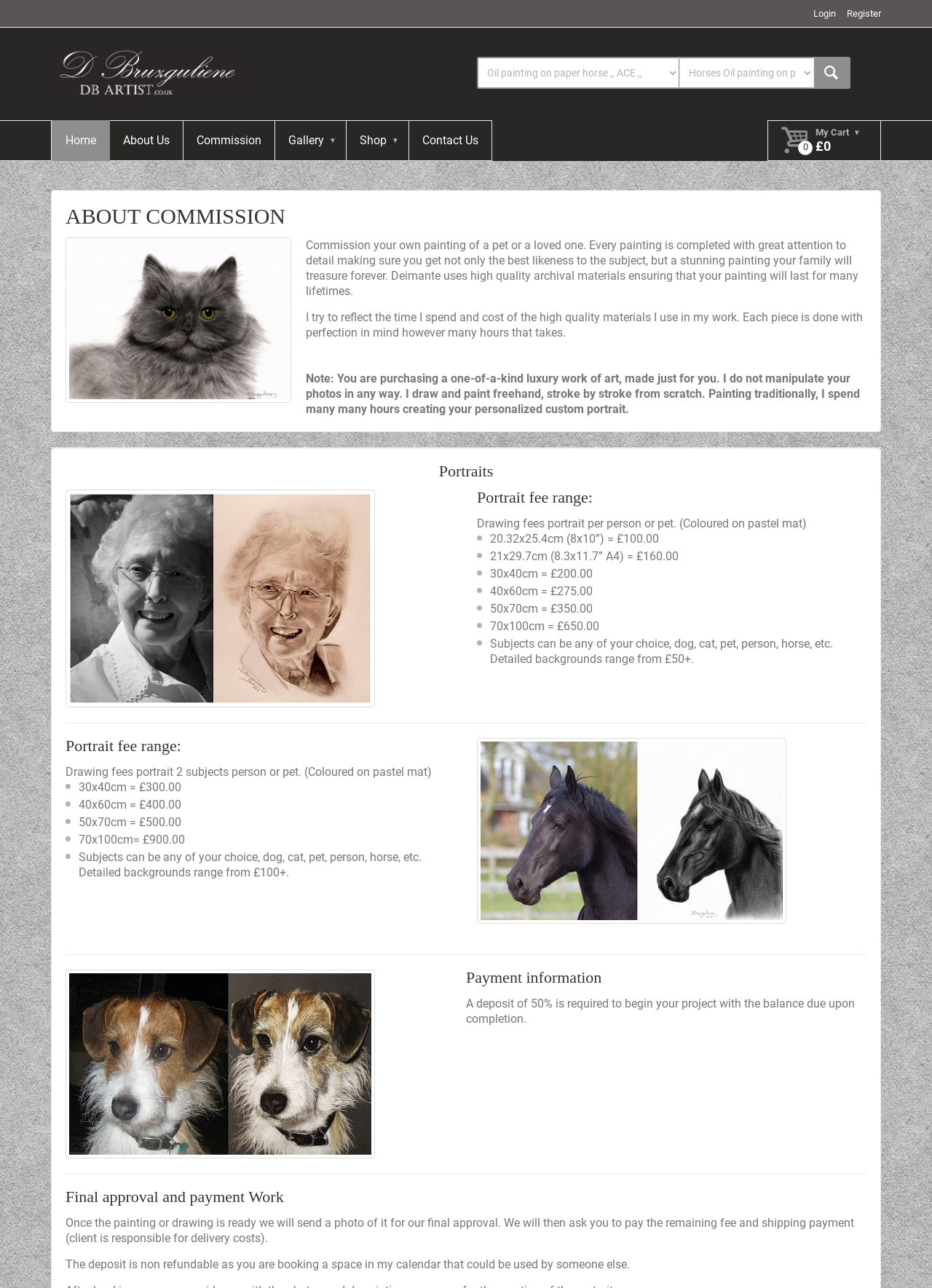Describe all visible elements and their arrangement on the webpage.

This webpage is about Commission, a service that allows customers to commission a painting of a pet or a loved one. At the top of the page, there are three links: "Login", "Register", and a separator line. Below the separator line, there is a layout table with a logo image on the left and two comboboxes and a button on the right.

Underneath, there is a navigation menu with links to "Home", "About Us", "Commission", "Gallery", "Shop", and "Contact Us". On the right side of the navigation menu, there is a button with a cart icon and a text "My Cart £0 0".

The main content of the page is divided into several sections. The first section has a heading "ABOUT COMMISSION" and a paragraph of text describing the service. Below the text, there are two more paragraphs explaining the quality of the paintings and the process of creating them.

The next section has a heading "Portraits" and an image. Below the image, there is a heading "Portrait fee range:" and a list of prices for different sizes of portraits. Each price is listed with its corresponding size.

The following section has another heading "Portrait fee range:" and a list of prices for portraits with two subjects. Below this list, there is an image.

The next section has a heading "Payment information" and a paragraph of text explaining the payment process. Below the text, there is an image.

The final section has a heading "Final approval and payment Work" and two paragraphs of text explaining the final approval and payment process.

Throughout the page, there are several separator lines dividing the different sections.